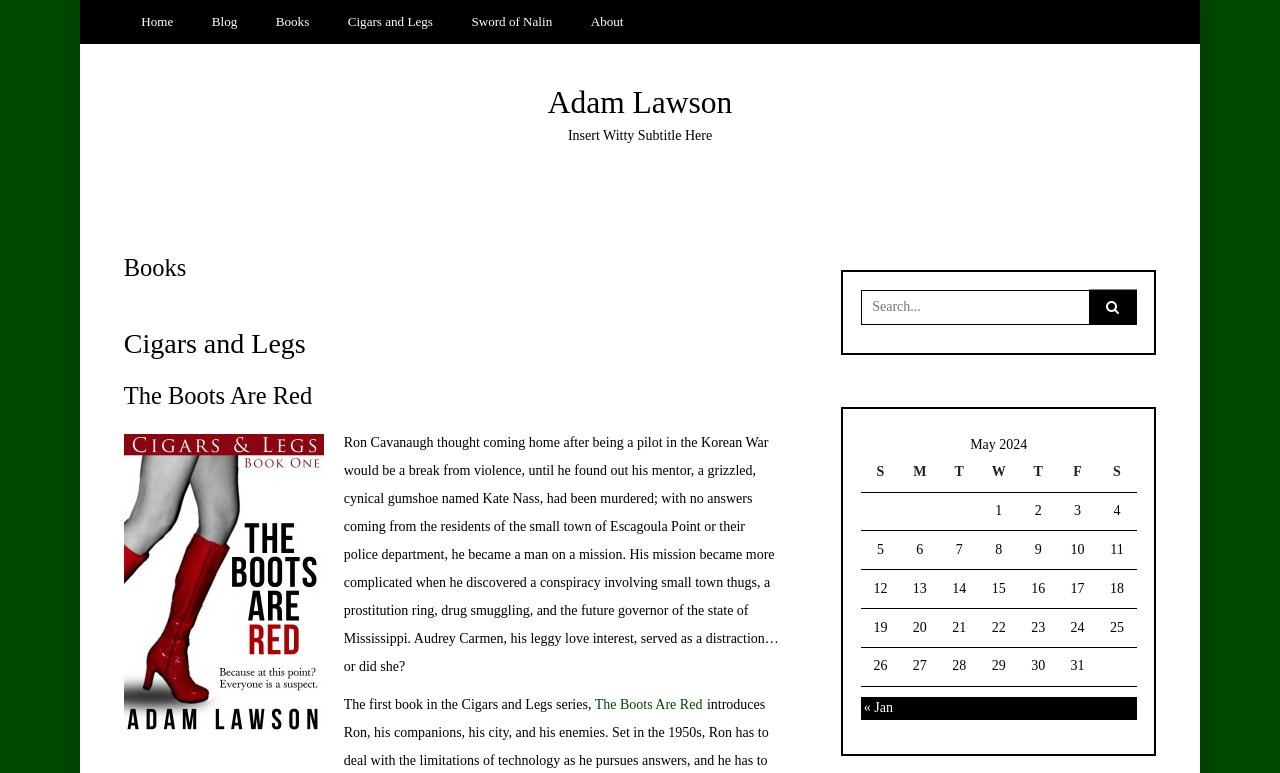Give a succinct answer to this question in a single word or phrase: 
How many books are listed on the webpage?

3